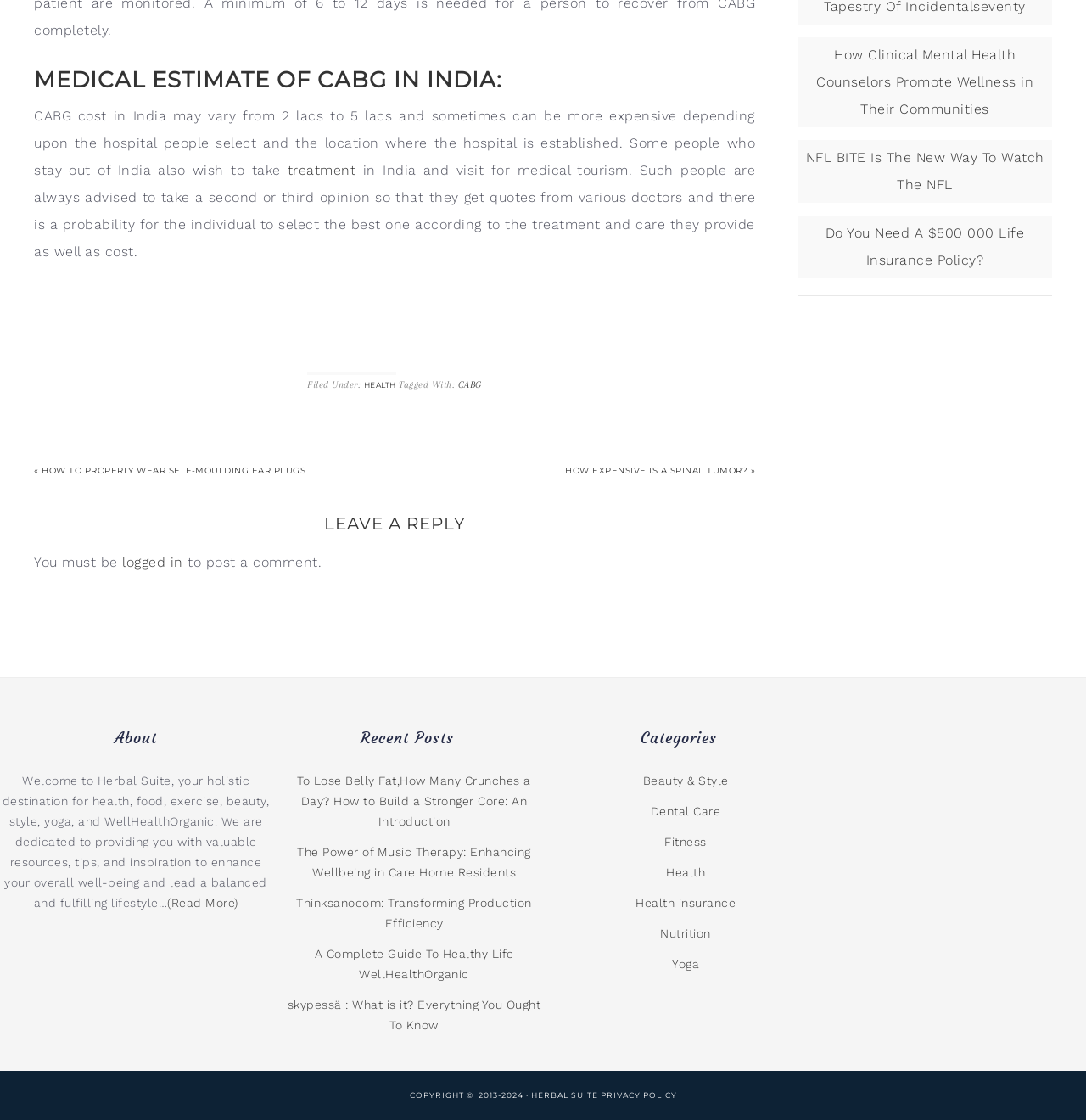Provide the bounding box coordinates for the area that should be clicked to complete the instruction: "Click on the 'HEALTH' category".

[0.335, 0.339, 0.365, 0.347]